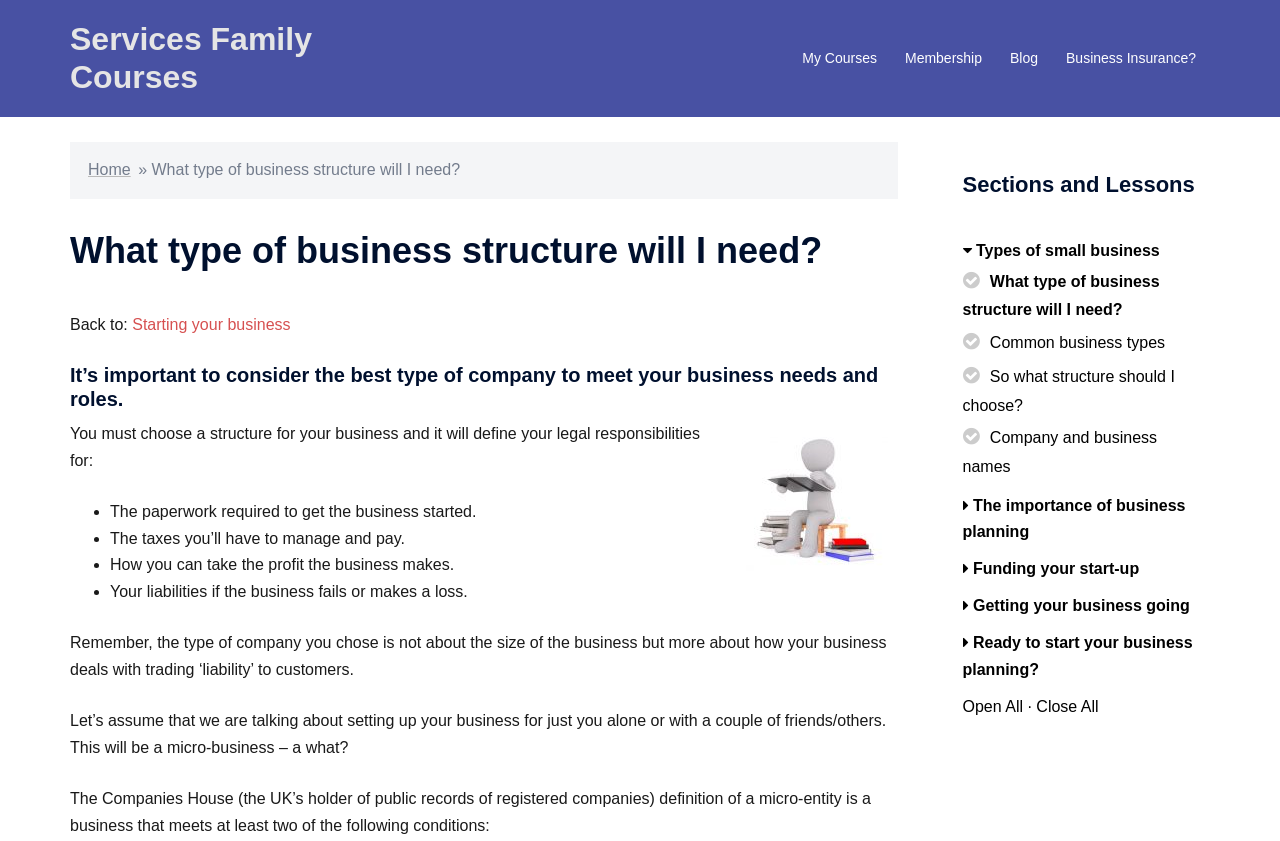Highlight the bounding box coordinates of the element that should be clicked to carry out the following instruction: "Click on 'My Courses'". The coordinates must be given as four float numbers ranging from 0 to 1, i.e., [left, top, right, bottom].

[0.627, 0.055, 0.685, 0.083]